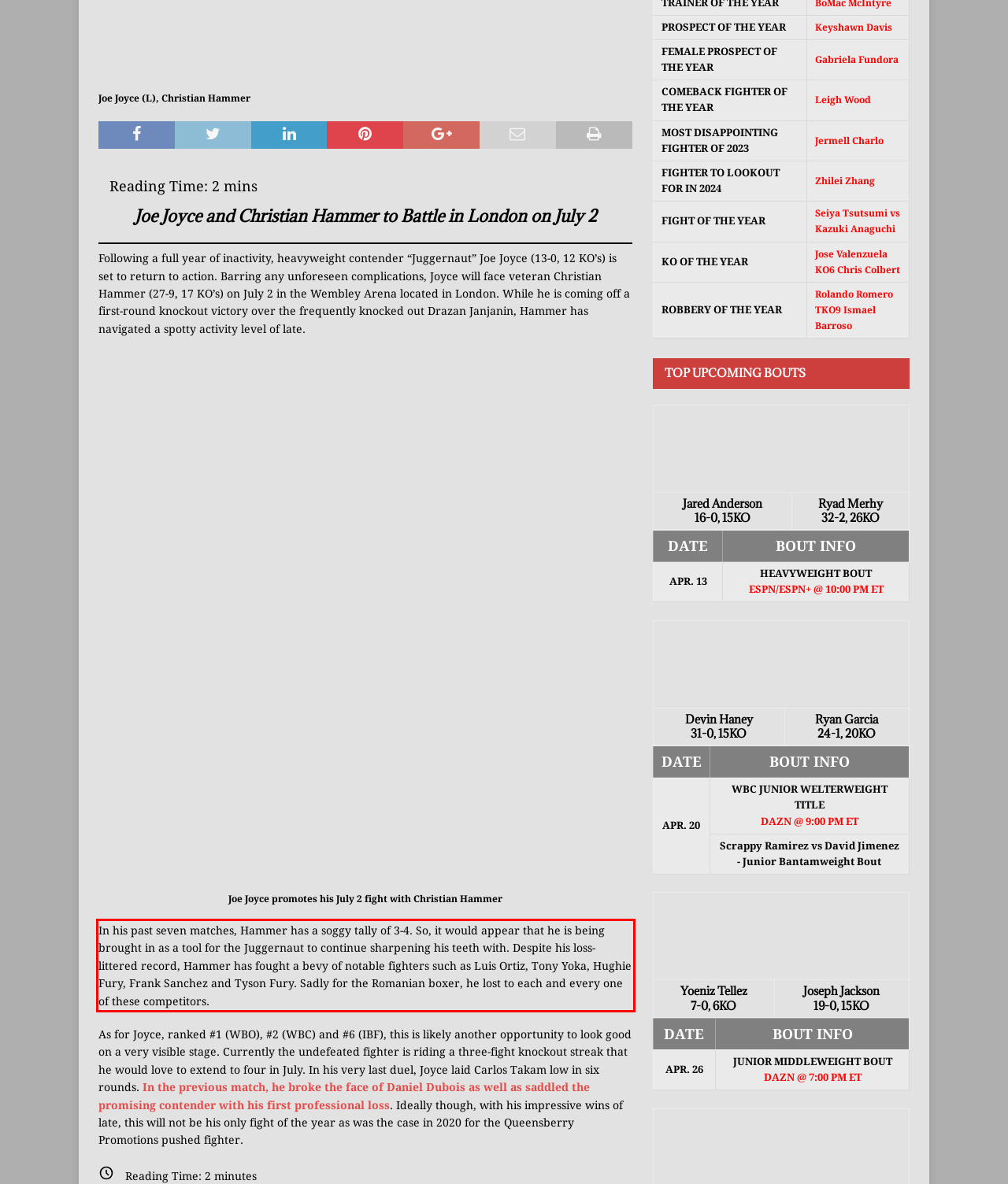Using the provided screenshot of a webpage, recognize and generate the text found within the red rectangle bounding box.

In his past seven matches, Hammer has a soggy tally of 3-4. So, it would appear that he is being brought in as a tool for the Juggernaut to continue sharpening his teeth with. Despite his loss-littered record, Hammer has fought a bevy of notable fighters such as Luis Ortiz, Tony Yoka, Hughie Fury, Frank Sanchez and Tyson Fury. Sadly for the Romanian boxer, he lost to each and every one of these competitors.